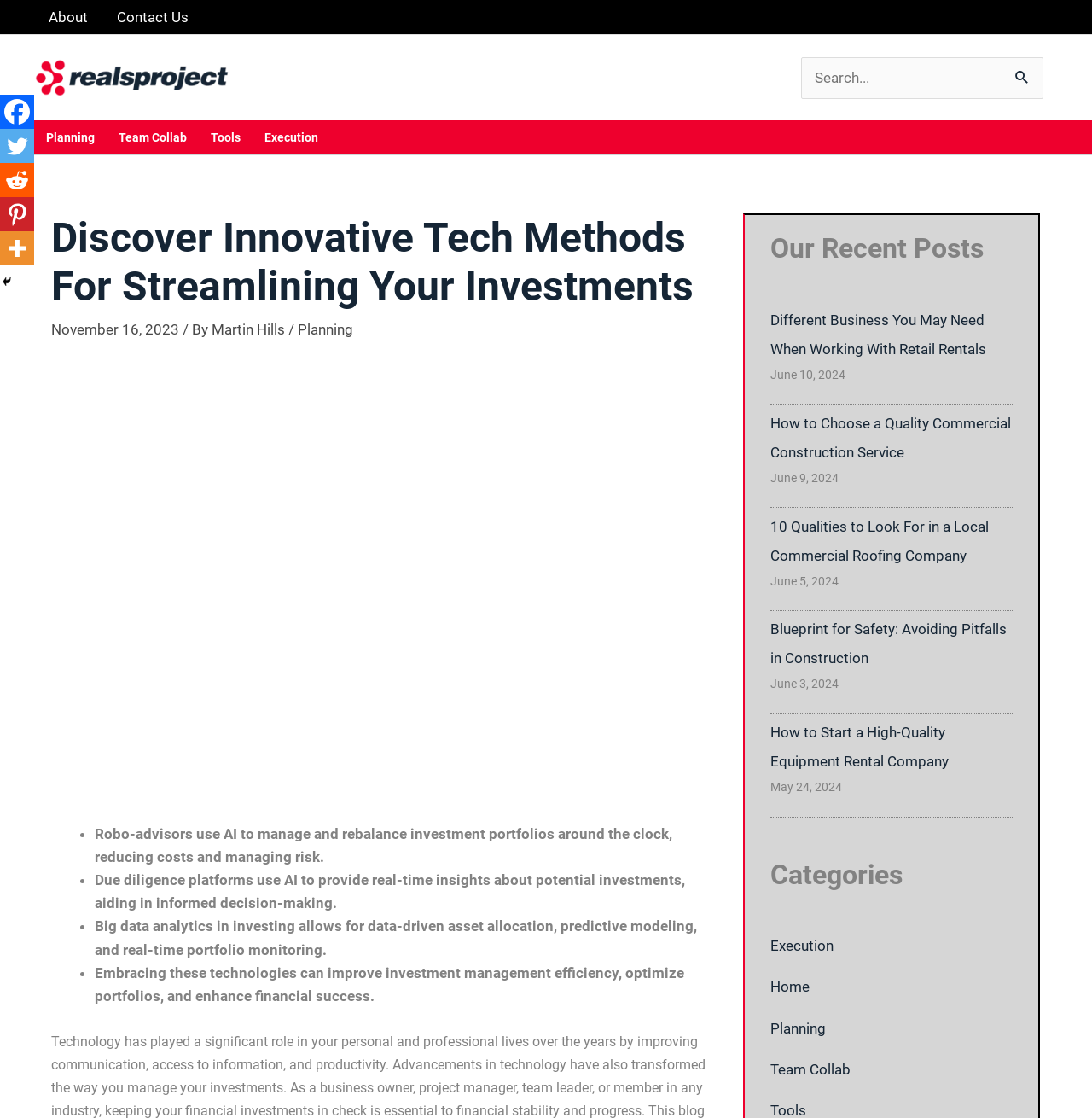Identify the bounding box coordinates for the region of the element that should be clicked to carry out the instruction: "Go to the top of the page". The bounding box coordinates should be four float numbers between 0 and 1, i.e., [left, top, right, bottom].

None